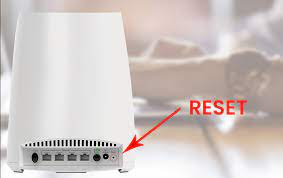Offer a detailed explanation of the image's components.

The image depicts the rear view of a Netgear Orbi router, highlighting the RESET button clearly marked in red. This button is crucial for restoring the router to its factory settings, especially if the device is experiencing issues such as an ongoing flashing white light. The setup prompts users to disconnect any other cables connected to the router, aside from the power cable, before locating and pressing this RESET button. This step is essential in troubleshooting connection problems and ensuring the router functions optimally after a reset.